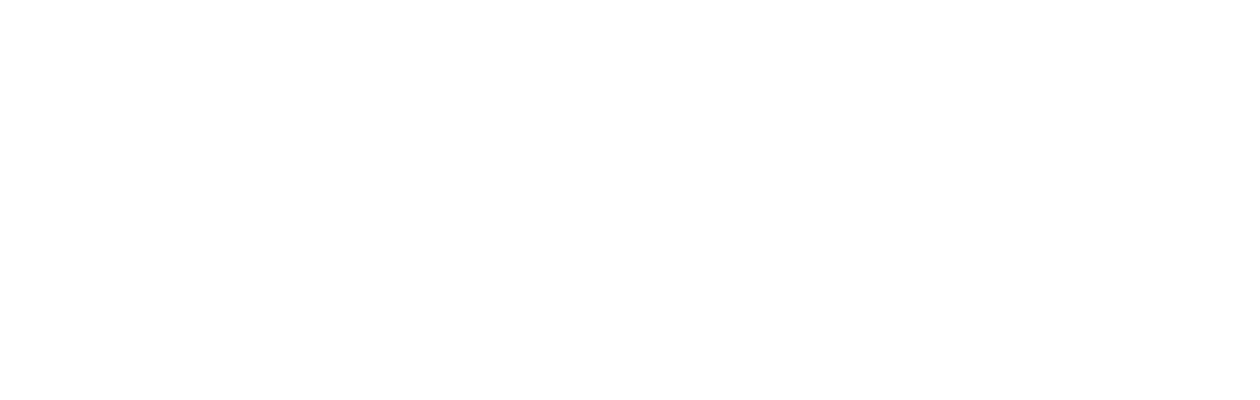Provide a comprehensive description of the image.

The image features a visual representation related to the theme of weddings, specifically showcasing a memorable moment at a celebration. Accompanying feedback highlights the exceptional service provided by a wedding team, noting how their efforts made a significant impact on the event. With comments emphasizing the positive experiences guests had, particularly regarding the DJs and other entertainment, this imagery captures the joy and excitement typically present during such occasions. The context suggests a focus on enhancing wedding experiences, likely appealing to future brides and grooms seeking reassurance in their vendor choices.